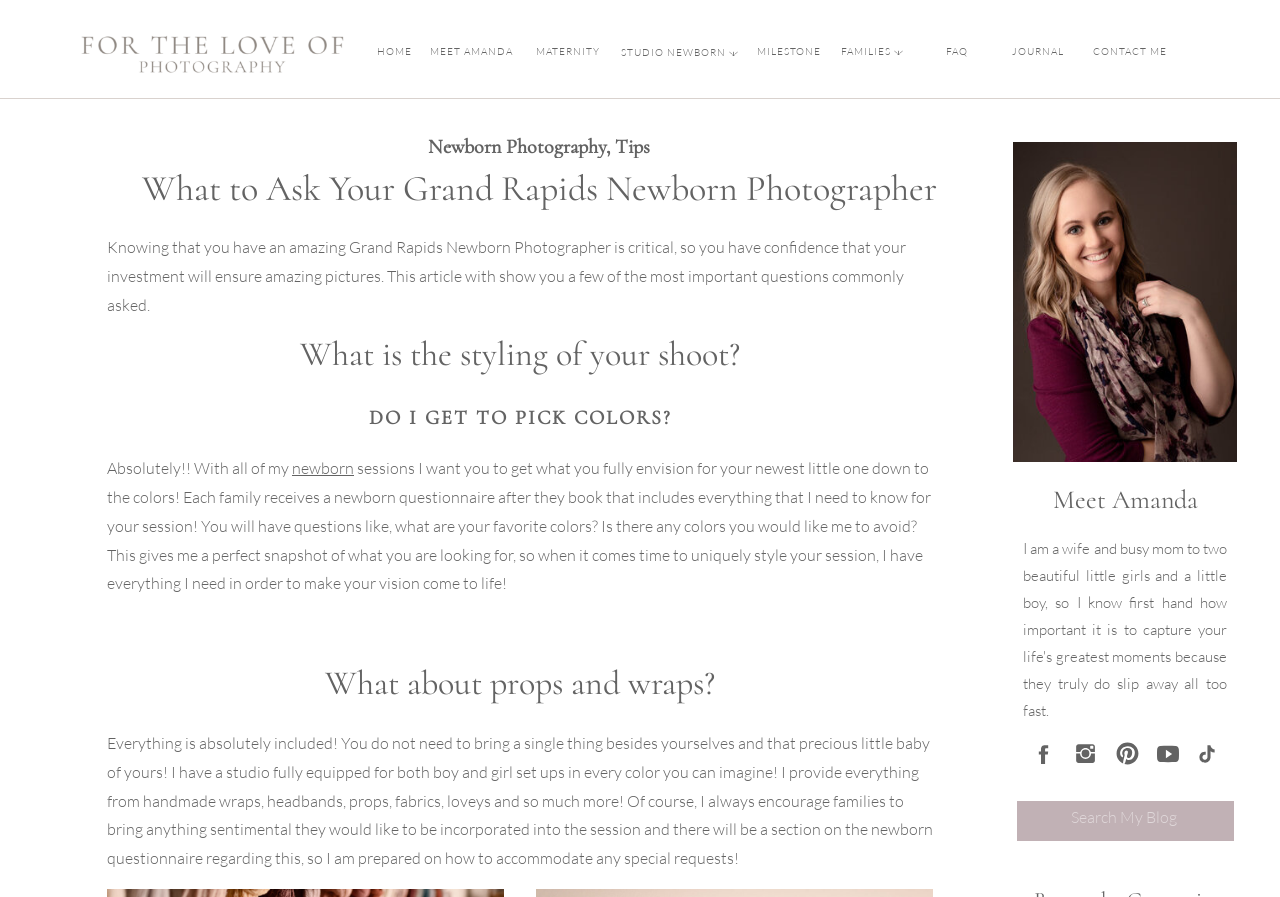Identify the bounding box coordinates of the area you need to click to perform the following instruction: "Search for something".

[0.796, 0.895, 0.962, 0.927]